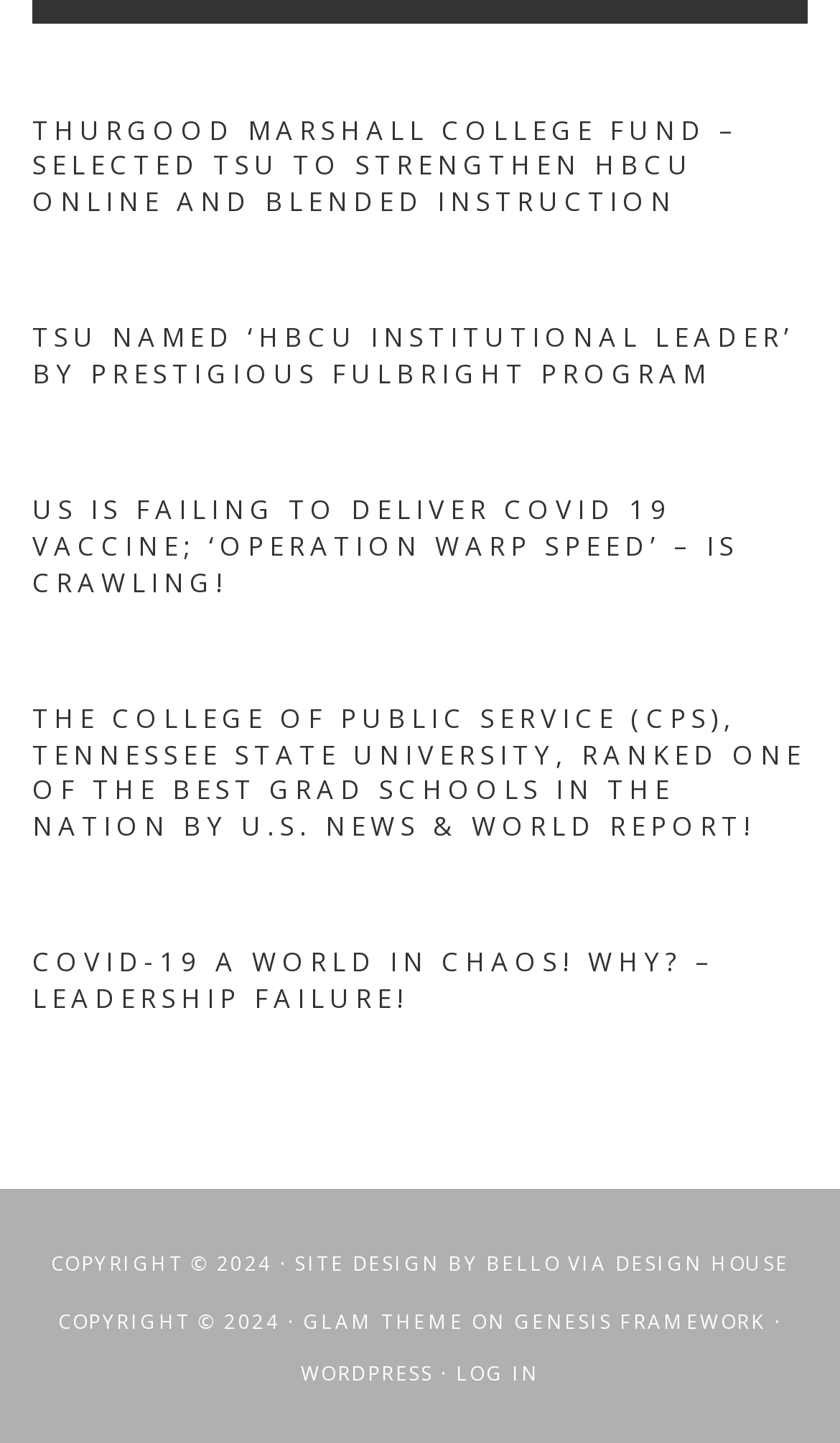Answer the following inquiry with a single word or phrase:
How many articles are on this webpage?

5